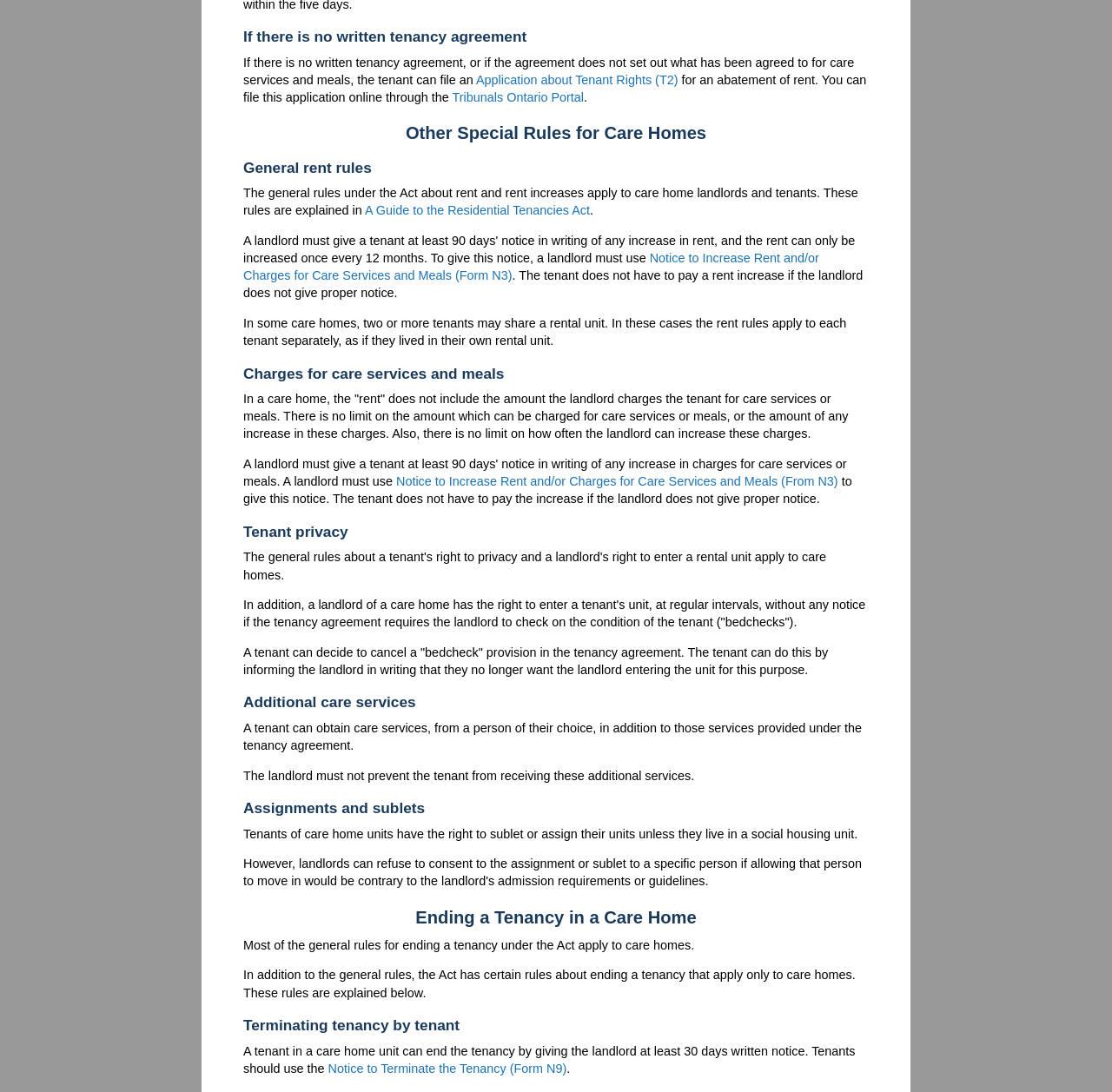From the image, can you give a detailed response to the question below:
What can a tenant file for if there is no written tenancy agreement?

According to the webpage, if there is no written tenancy agreement, or if the agreement does not set out what has been agreed to for care services and meals, the tenant can file an Application about Tenant Rights (T2) for an abatement of rent.